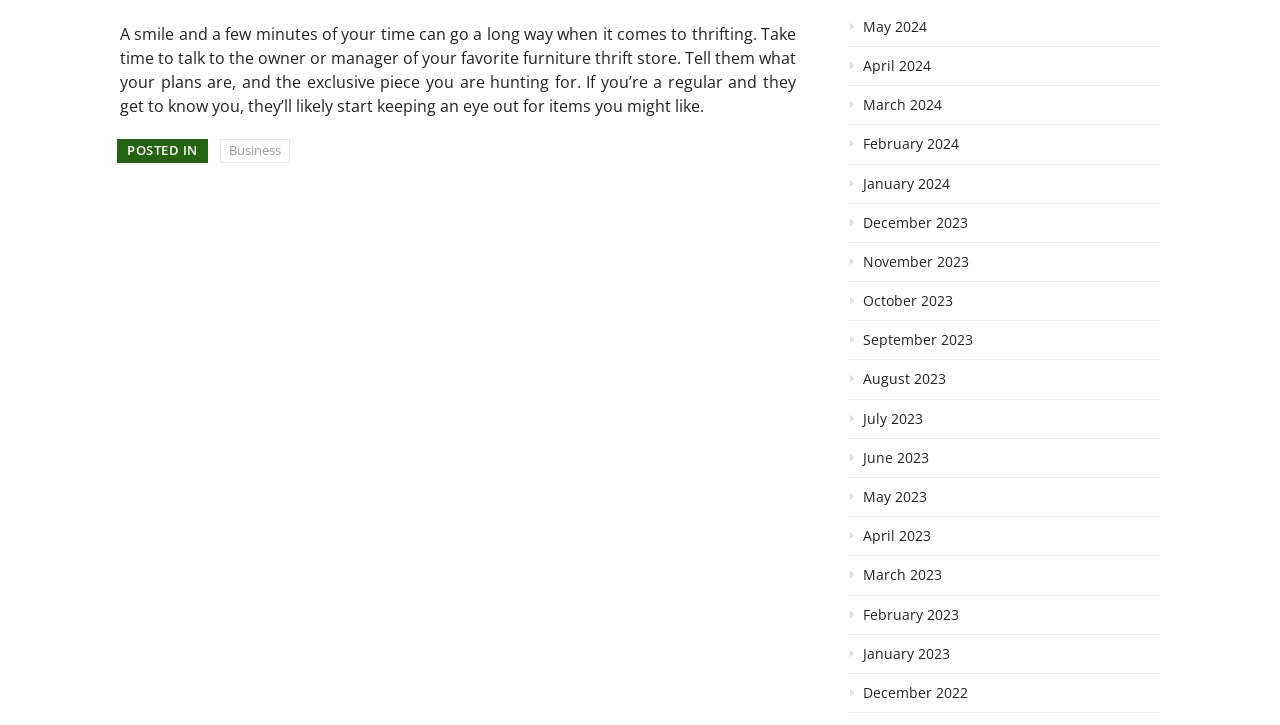Pinpoint the bounding box coordinates of the element to be clicked to execute the instruction: "Check posts from January 2023".

[0.662, 0.889, 0.906, 0.93]